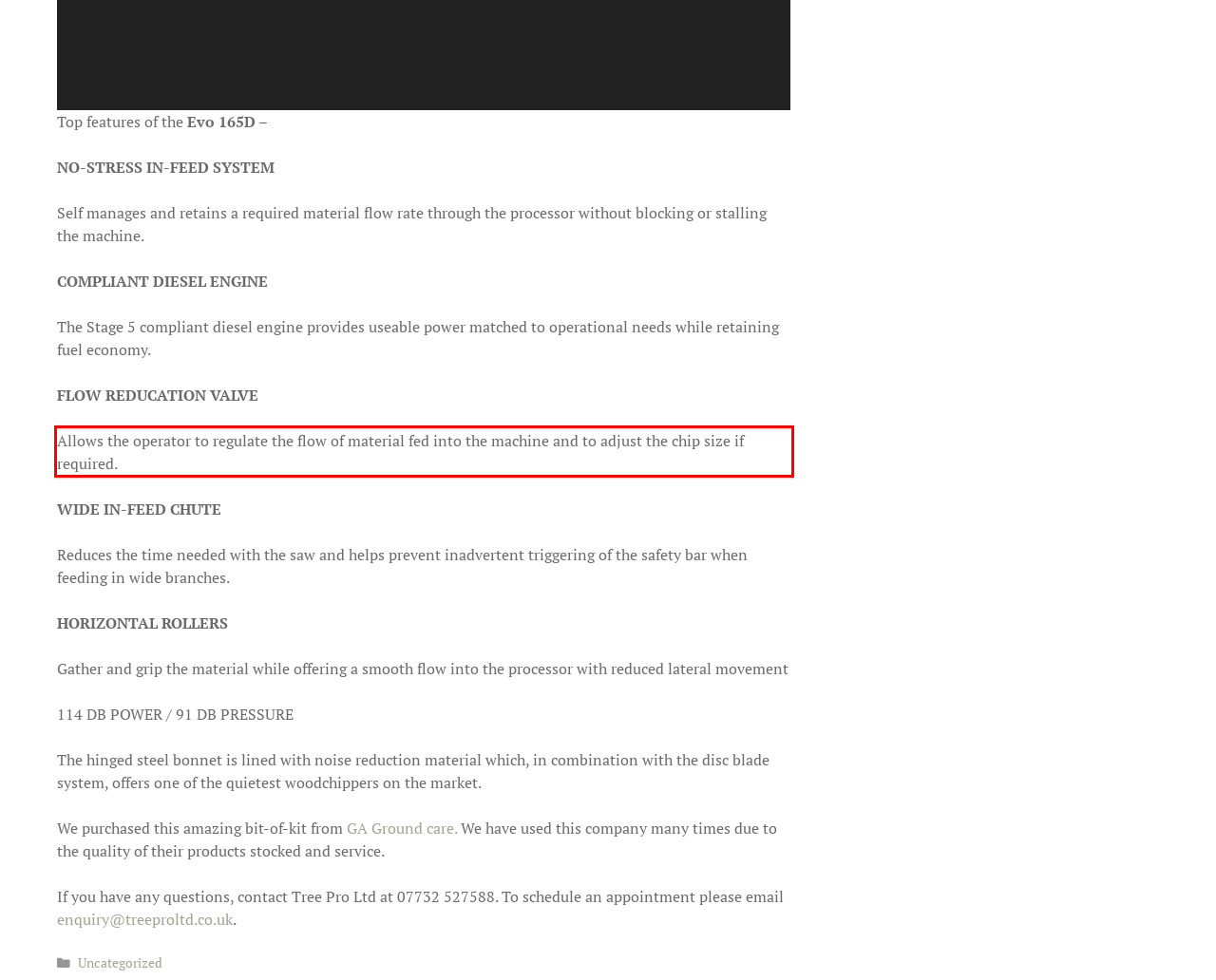Using the webpage screenshot, recognize and capture the text within the red bounding box.

Allows the operator to regulate the flow of material fed into the machine and to adjust the chip size if required.